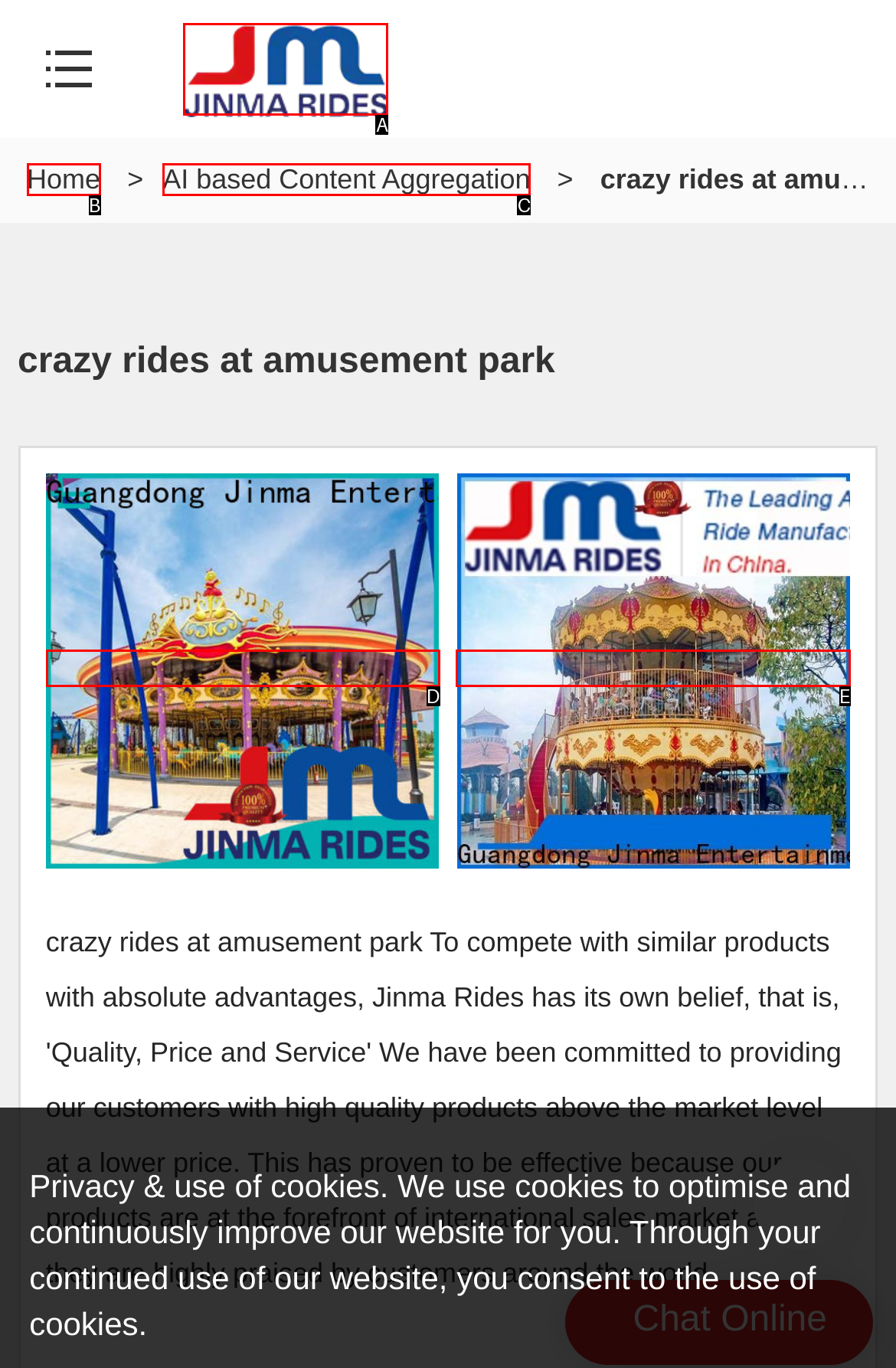From the available choices, determine which HTML element fits this description: alt="crazy rides at amusement park" Respond with the correct letter.

D